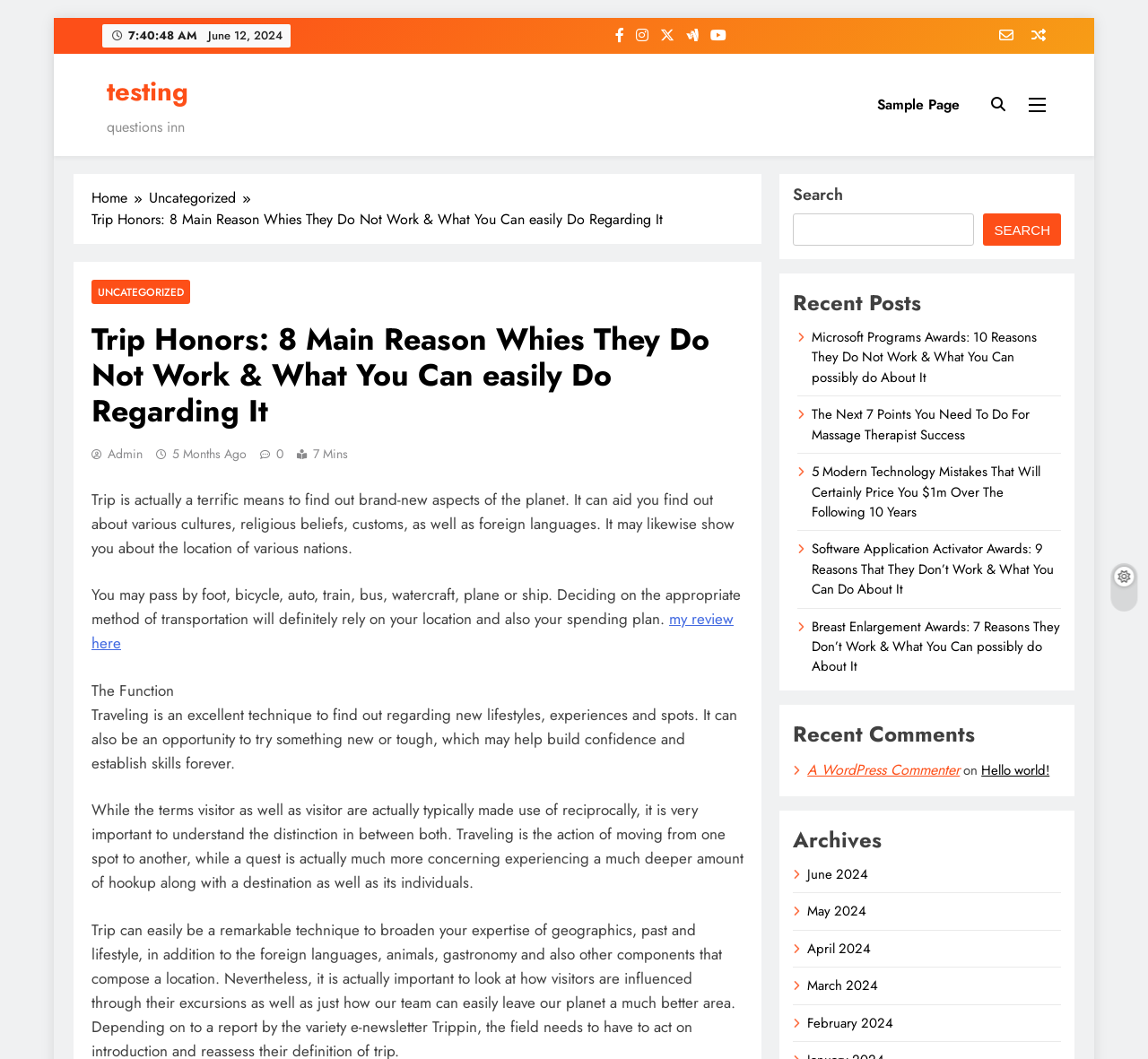Locate the bounding box coordinates of the element's region that should be clicked to carry out the following instruction: "Read the 'Trip Honors' article". The coordinates need to be four float numbers between 0 and 1, i.e., [left, top, right, bottom].

[0.08, 0.304, 0.648, 0.406]